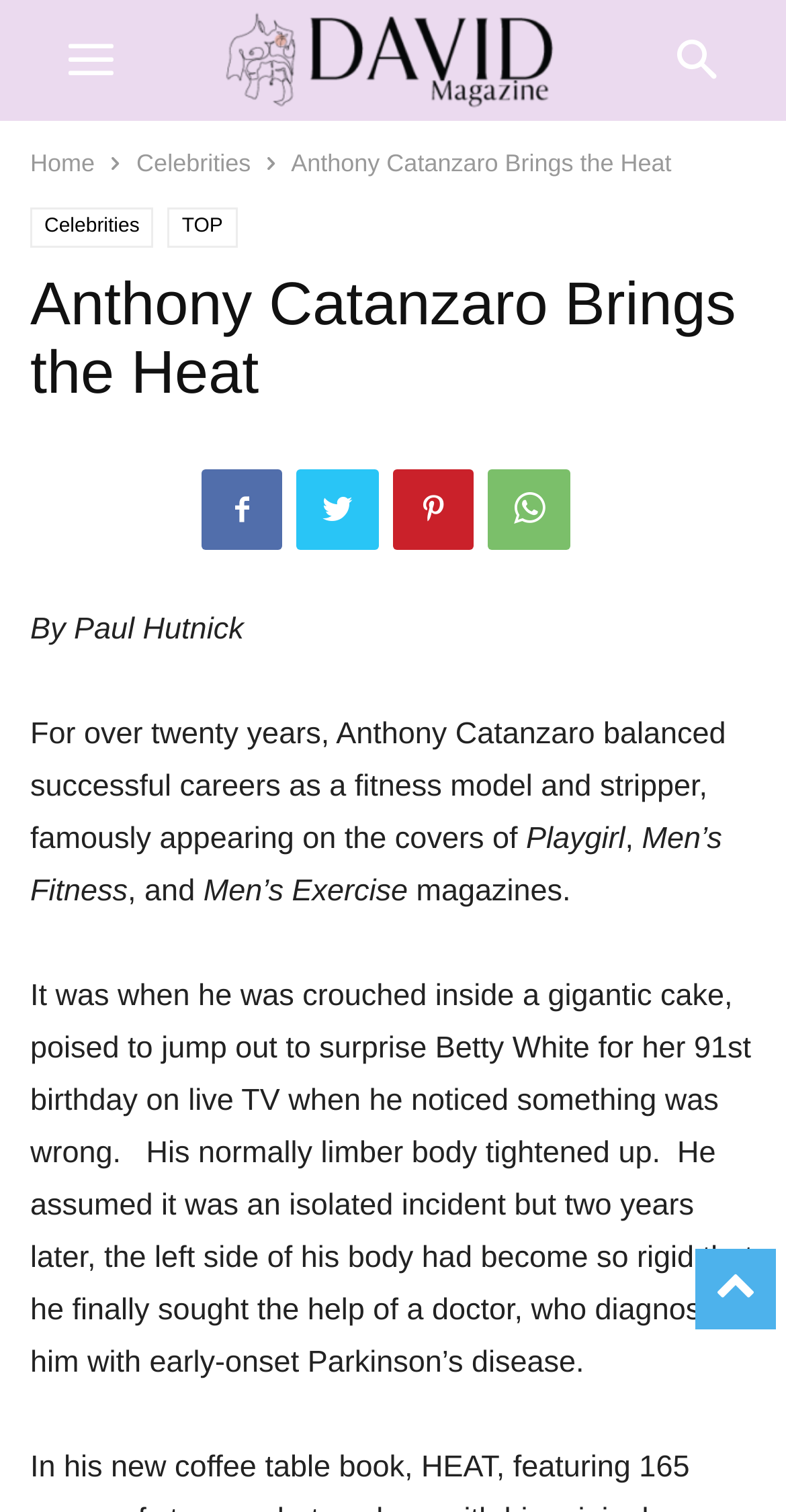Identify the webpage's primary heading and generate its text.

Anthony Catanzaro Brings the Heat